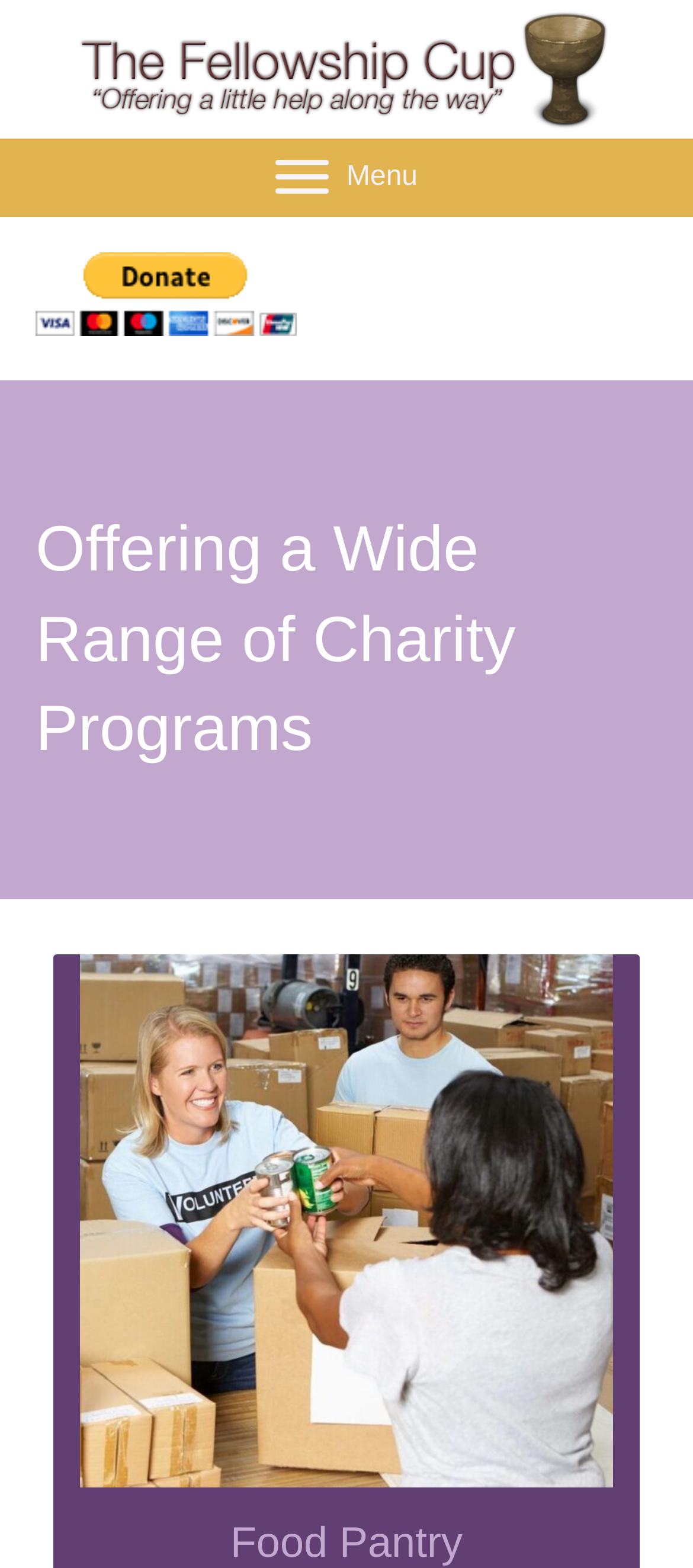What is the purpose of the food pantry?
Using the image, provide a detailed and thorough answer to the question.

The purpose of the food pantry can be inferred from the static text element that describes the food pantry, which states that it serves individuals/families who are residents of Henry County, Iowa, and is available once a week to those in need.